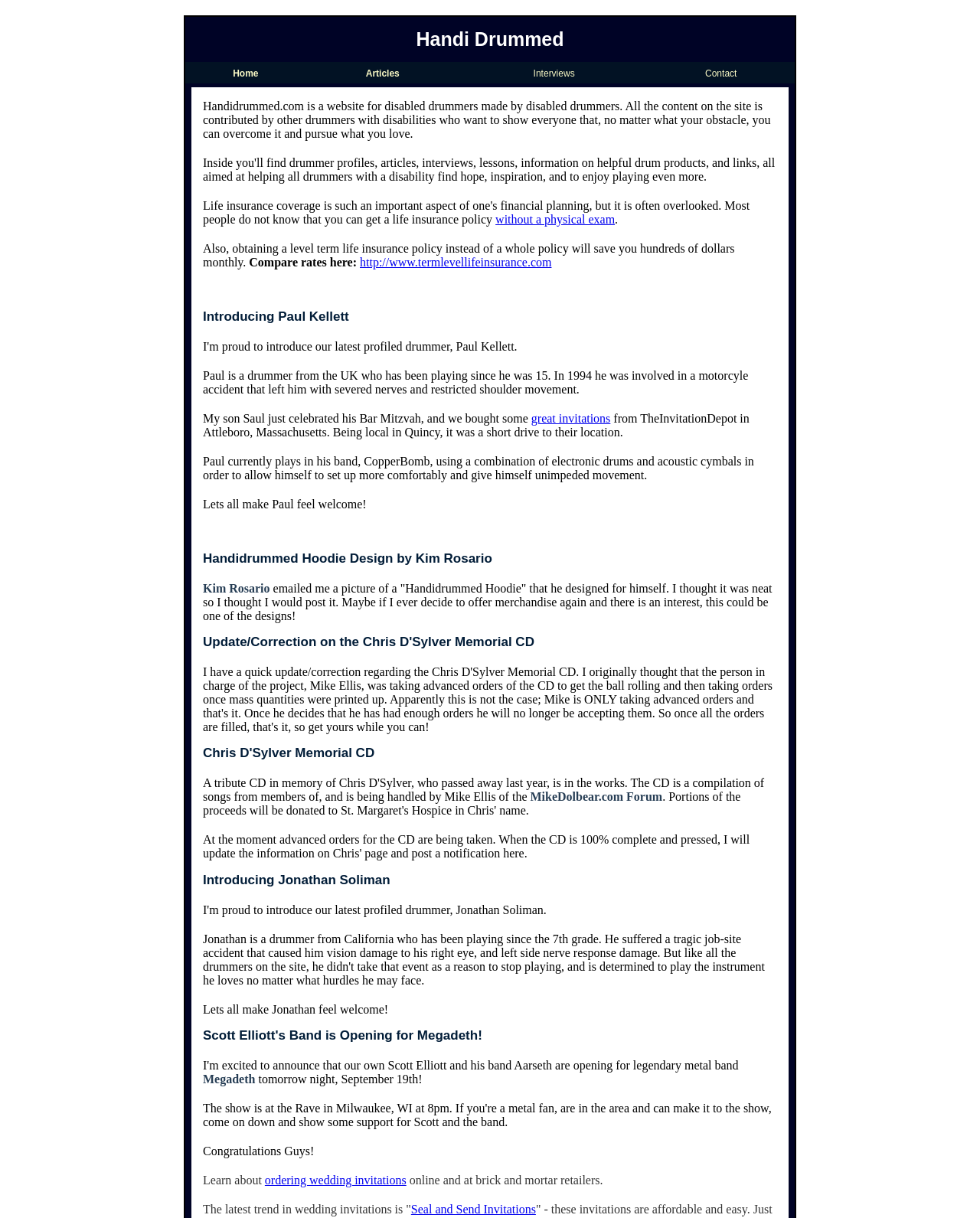What is the purpose of the link to MikeDolbear.com Forum?
Use the image to answer the question with a single word or phrase.

Discussion forum